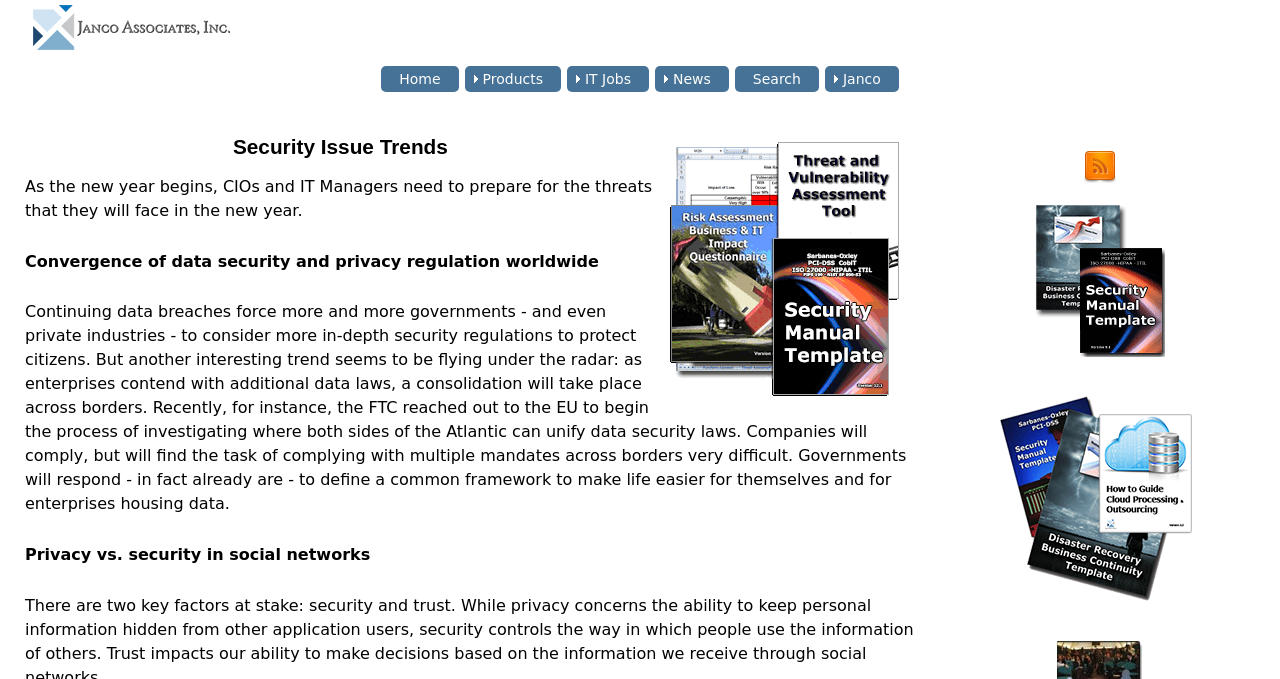Could you indicate the bounding box coordinates of the region to click in order to complete this instruction: "Read the 'Security Manual'".

[0.512, 0.199, 0.715, 0.604]